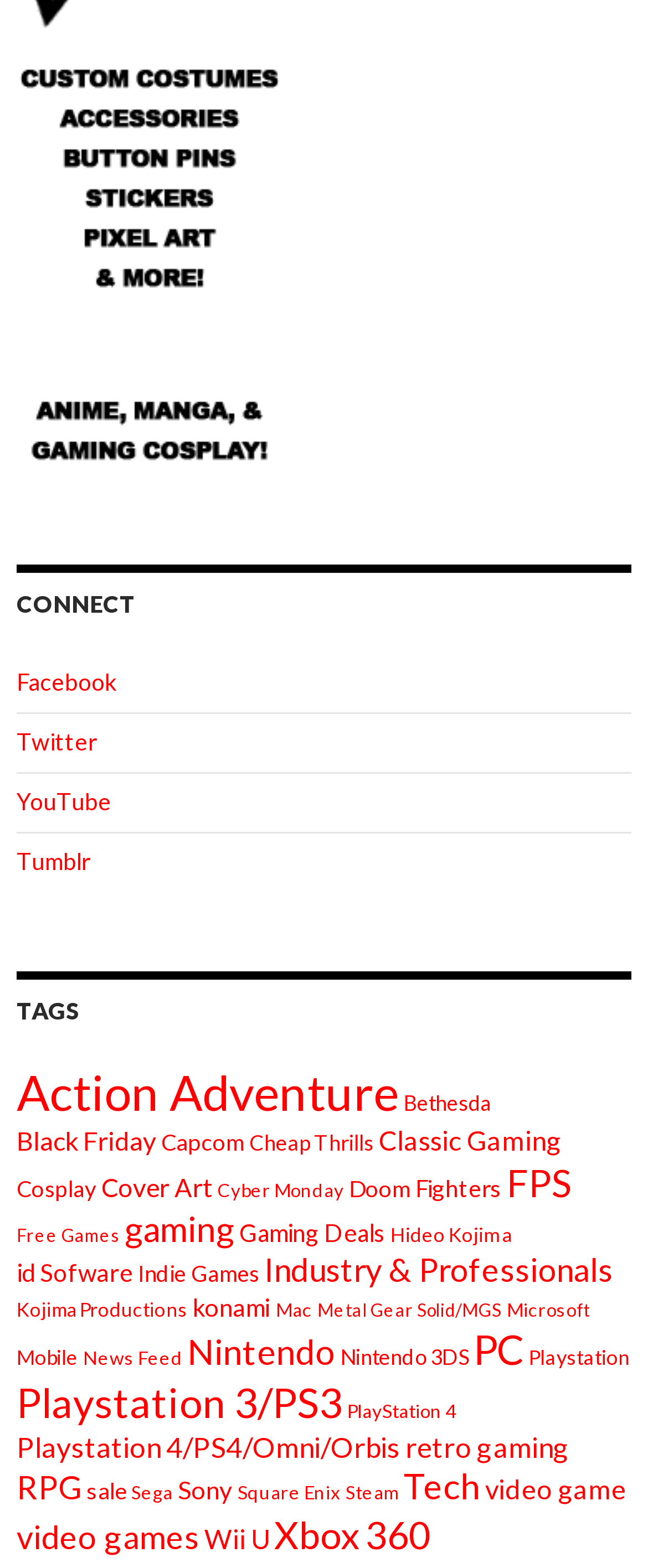Provide the bounding box for the UI element matching this description: "PC".

[0.731, 0.846, 0.808, 0.876]